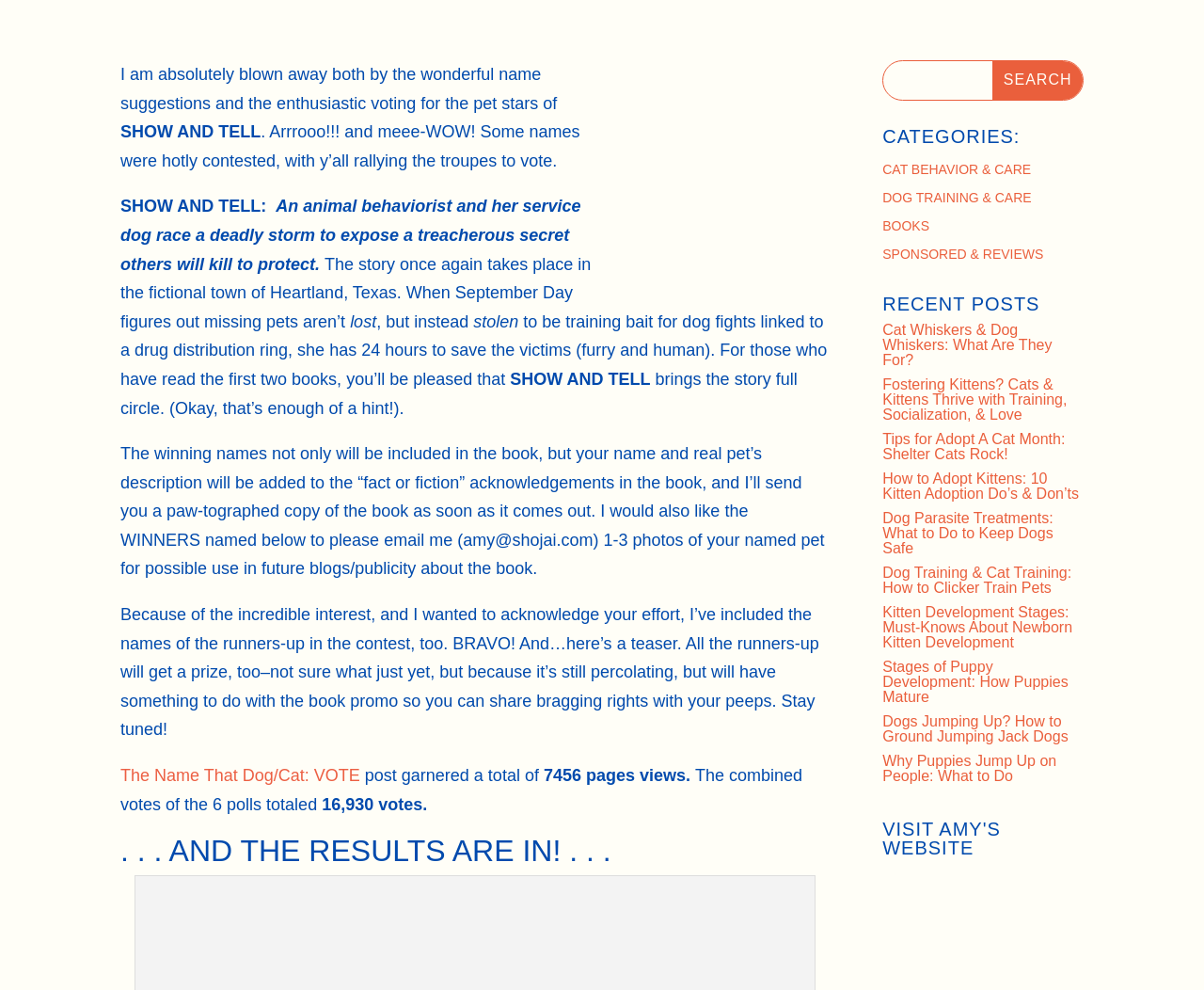Identify the bounding box coordinates for the UI element mentioned here: "The Name That Dog/Cat: VOTE". Provide the coordinates as four float values between 0 and 1, i.e., [left, top, right, bottom].

[0.1, 0.774, 0.299, 0.793]